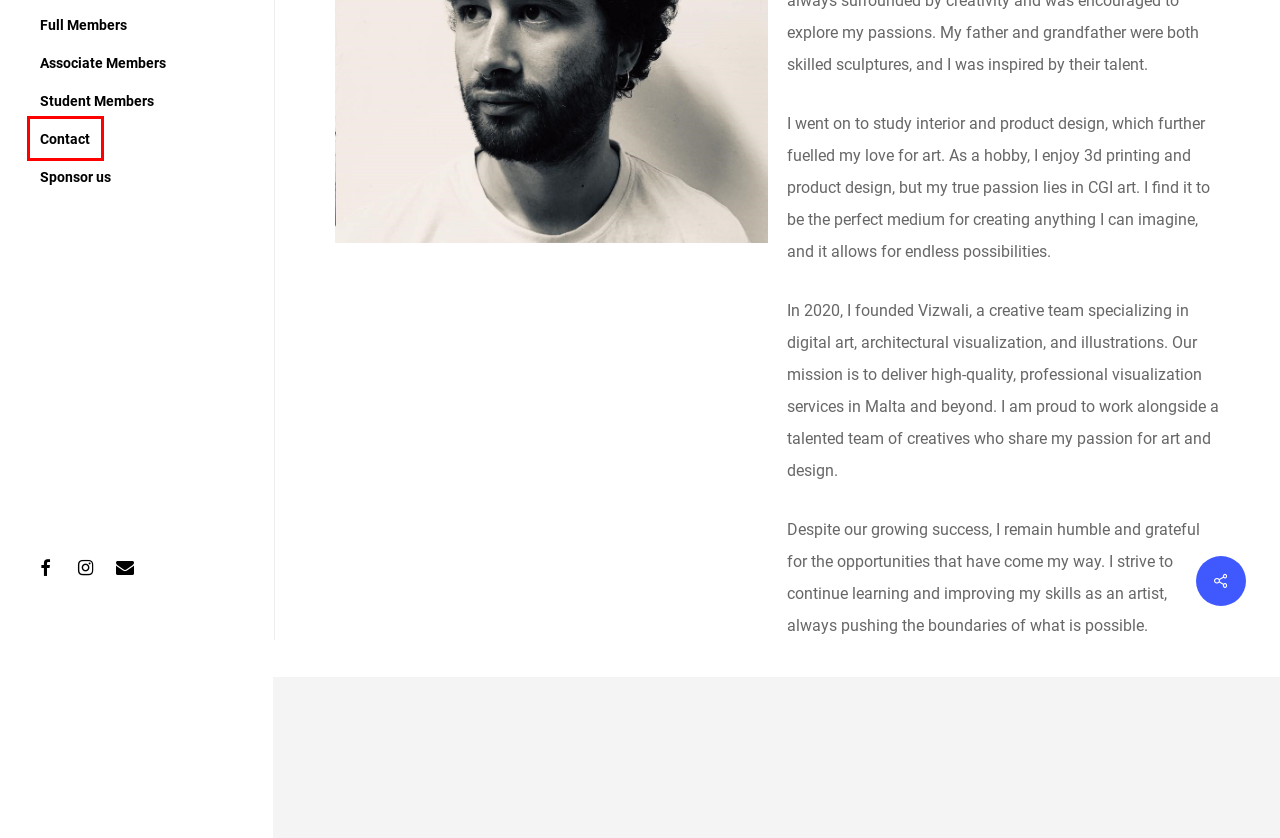You have a screenshot of a webpage with a red bounding box around an element. Identify the webpage description that best fits the new page that appears after clicking the selected element in the red bounding box. Here are the candidates:
A. About Us – MIDA
B. Associate Members – MIDA
C. Sponsor us – MIDA
D. Full Members – MIDA
E. Student Members – MIDA
F. Associate Architects – MIDA
G. Associate Designers – MIDA
H. Contact – MIDA

H